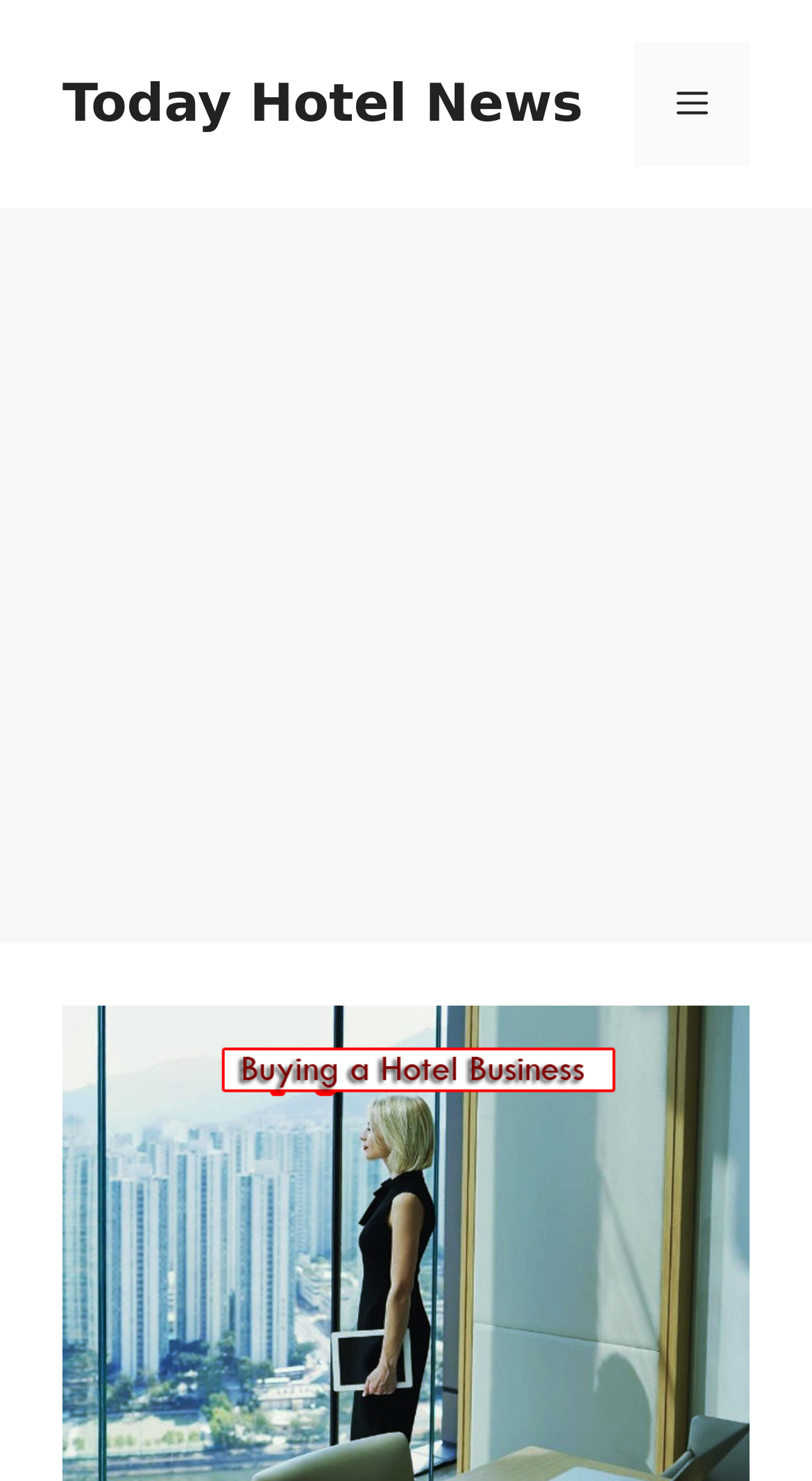Can you find and provide the title of the webpage?

Buying a Hotel Business